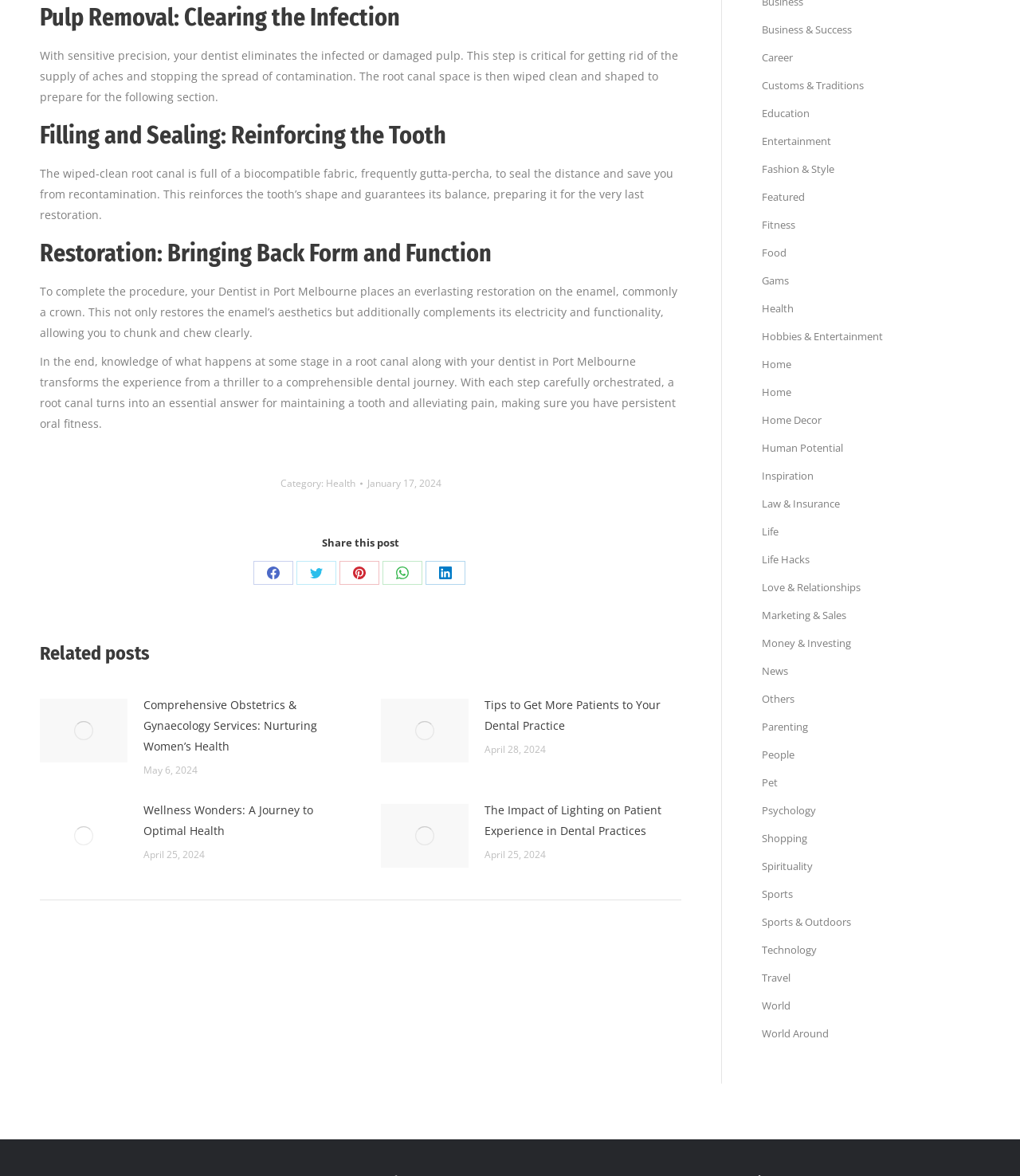Locate the bounding box coordinates of the clickable element to fulfill the following instruction: "Click on 'Business & Success' category". Provide the coordinates as four float numbers between 0 and 1 in the format [left, top, right, bottom].

[0.747, 0.019, 0.835, 0.031]